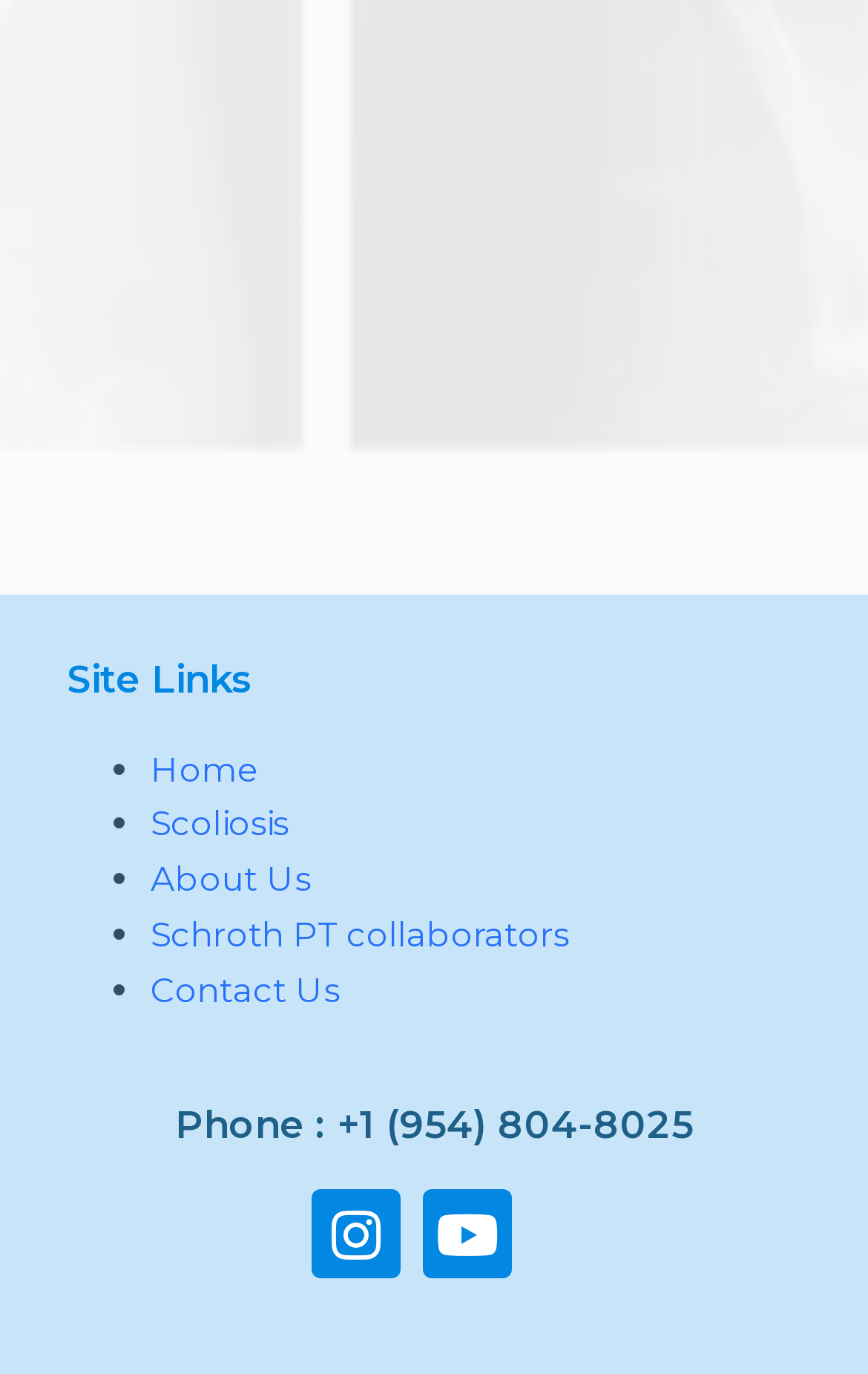Identify the bounding box coordinates of the element to click to follow this instruction: 'call the phone number'. Ensure the coordinates are four float values between 0 and 1, provided as [left, top, right, bottom].

[0.201, 0.803, 0.799, 0.835]